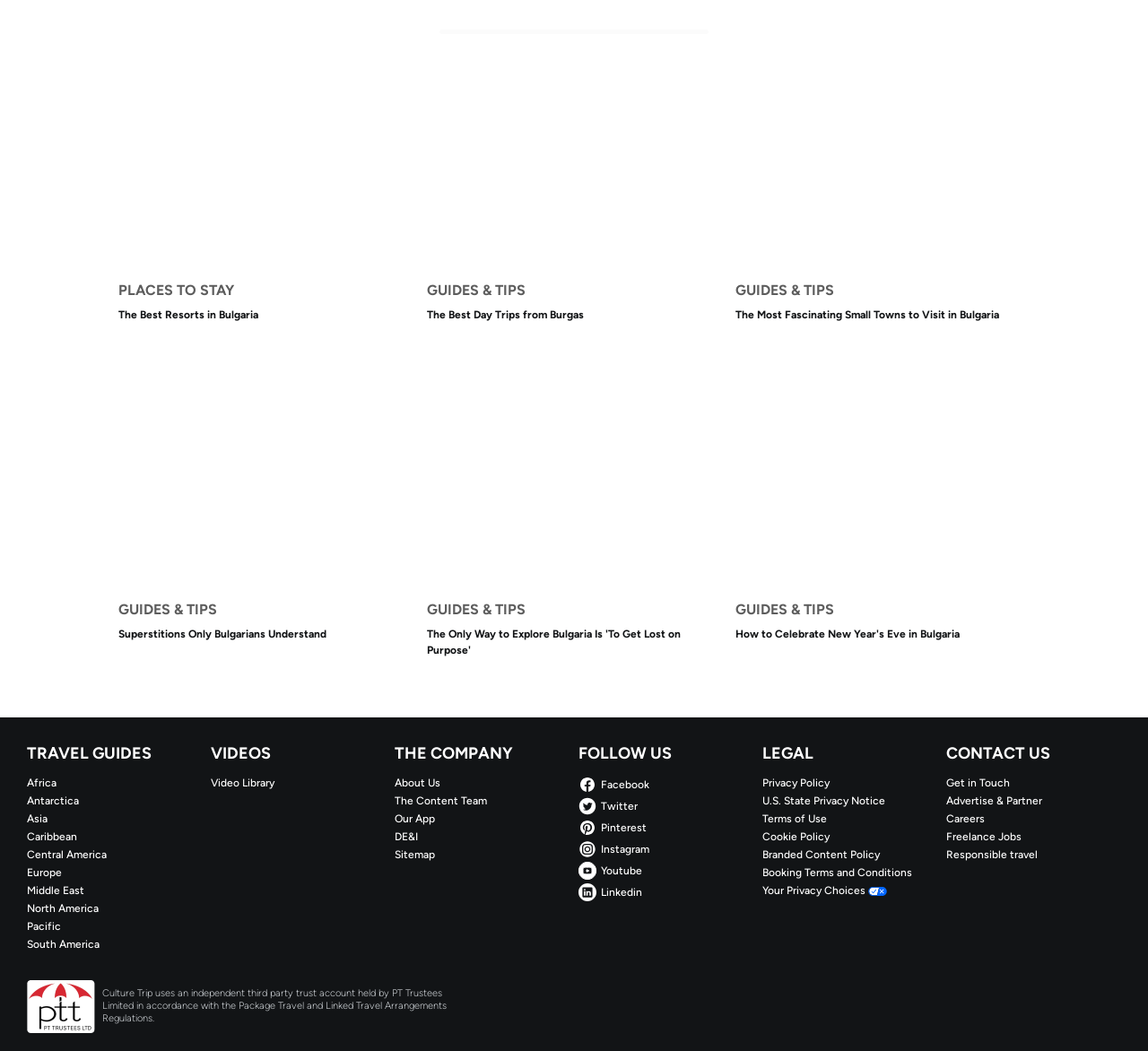Given the element description, predict the bounding box coordinates in the format (top-left x, top-left y, bottom-right x, bottom-right y), using floating point numbers between 0 and 1: Home

None